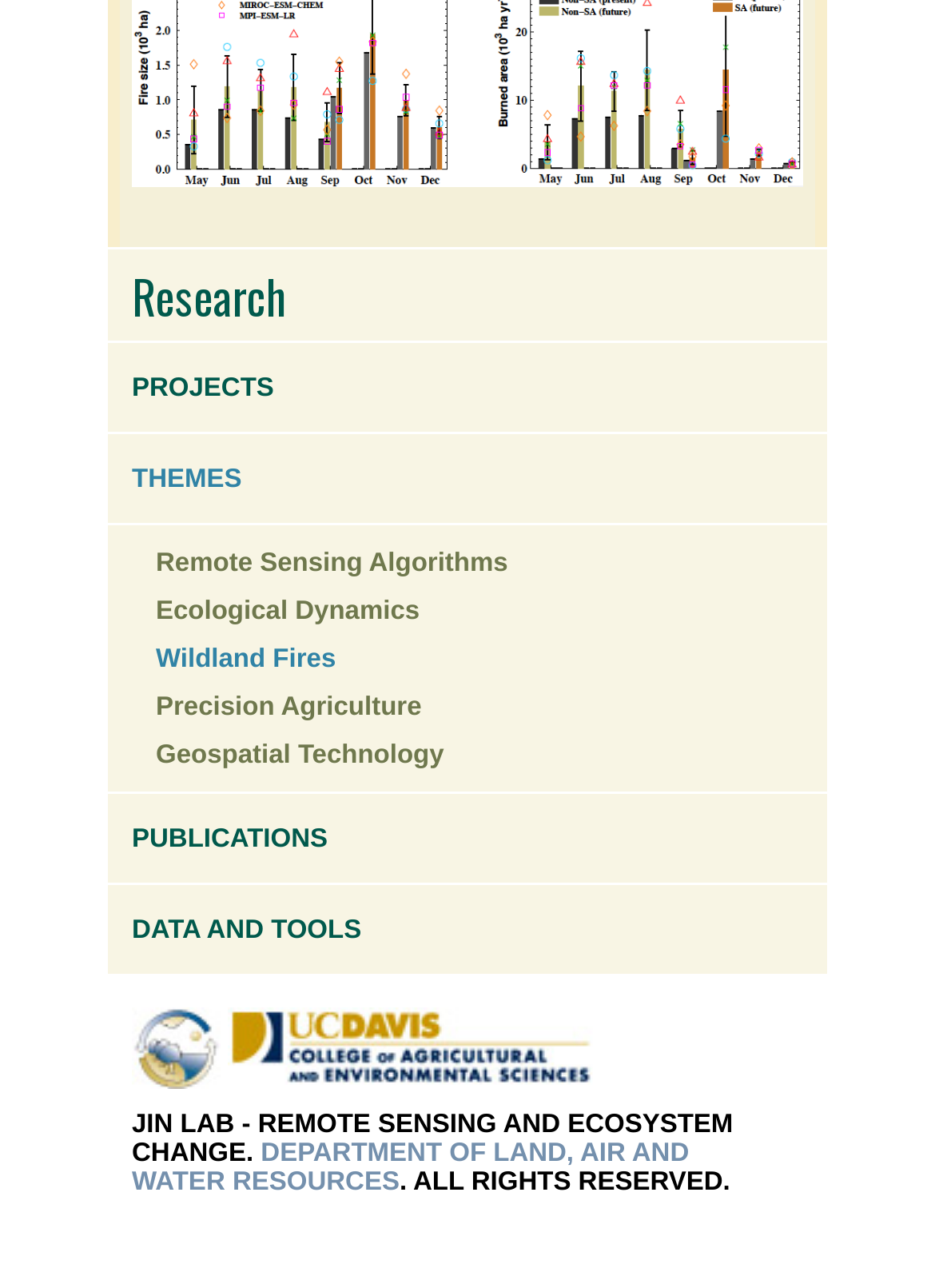Given the element description "Post-trip" in the screenshot, predict the bounding box coordinates of that UI element.

None